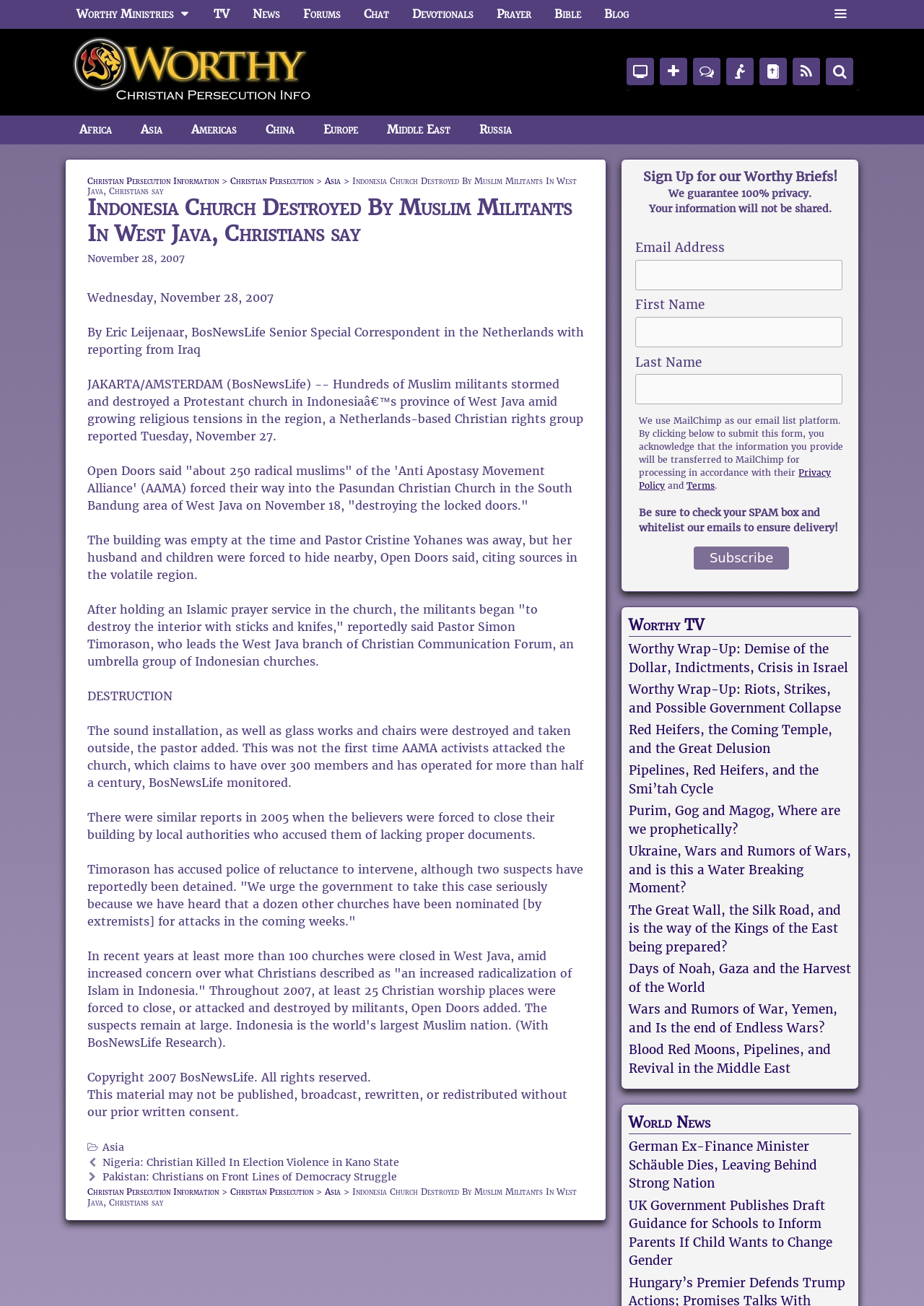Determine the bounding box coordinates of the element that should be clicked to execute the following command: "Enter email address in the input field".

[0.688, 0.199, 0.912, 0.222]